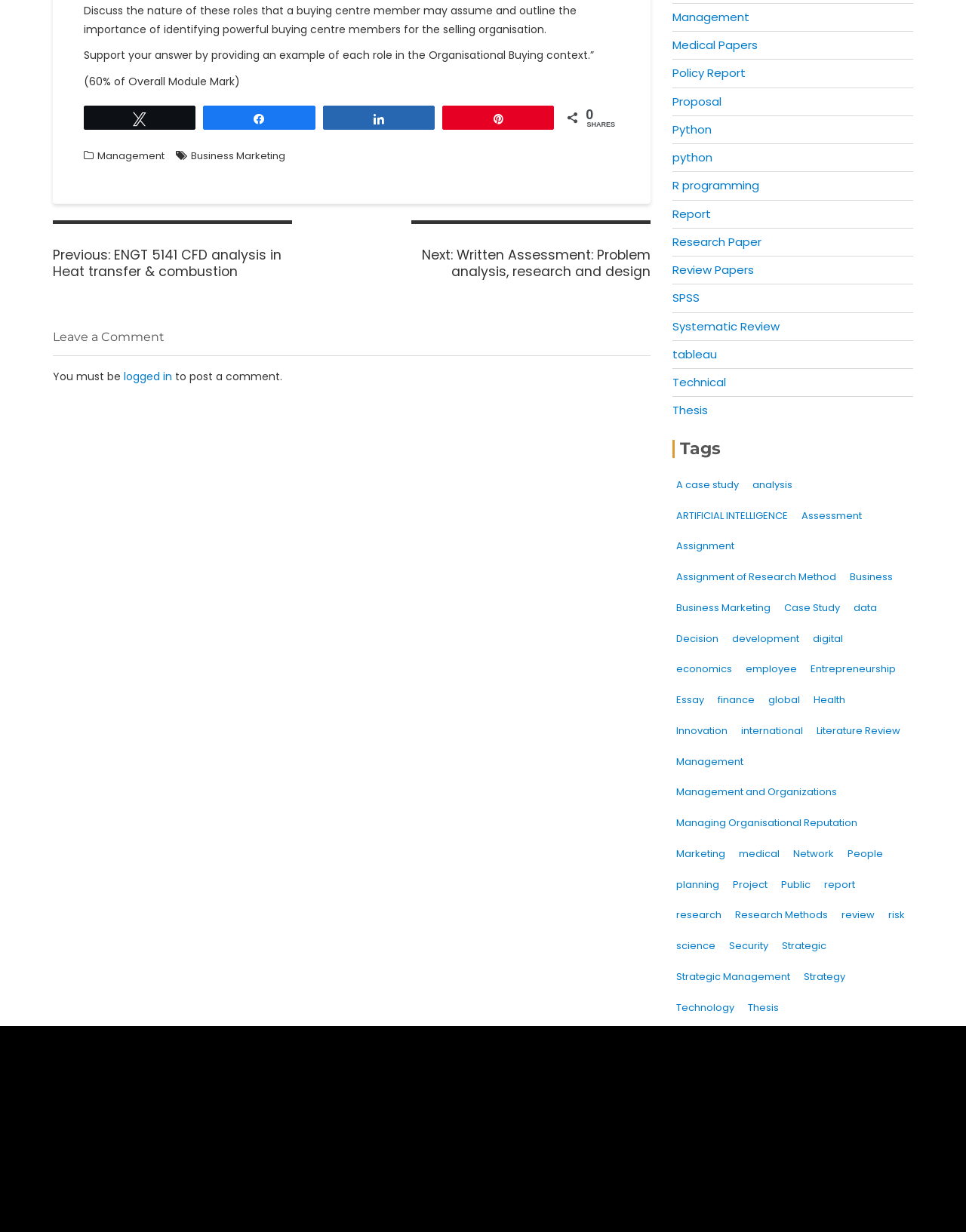With reference to the image, please provide a detailed answer to the following question: How many items are tagged with 'Management'?

The number of items tagged with 'Management' can be found by examining the link element that says 'Management (29 items)'. This element is located in the 'Tags' section of the webpage.